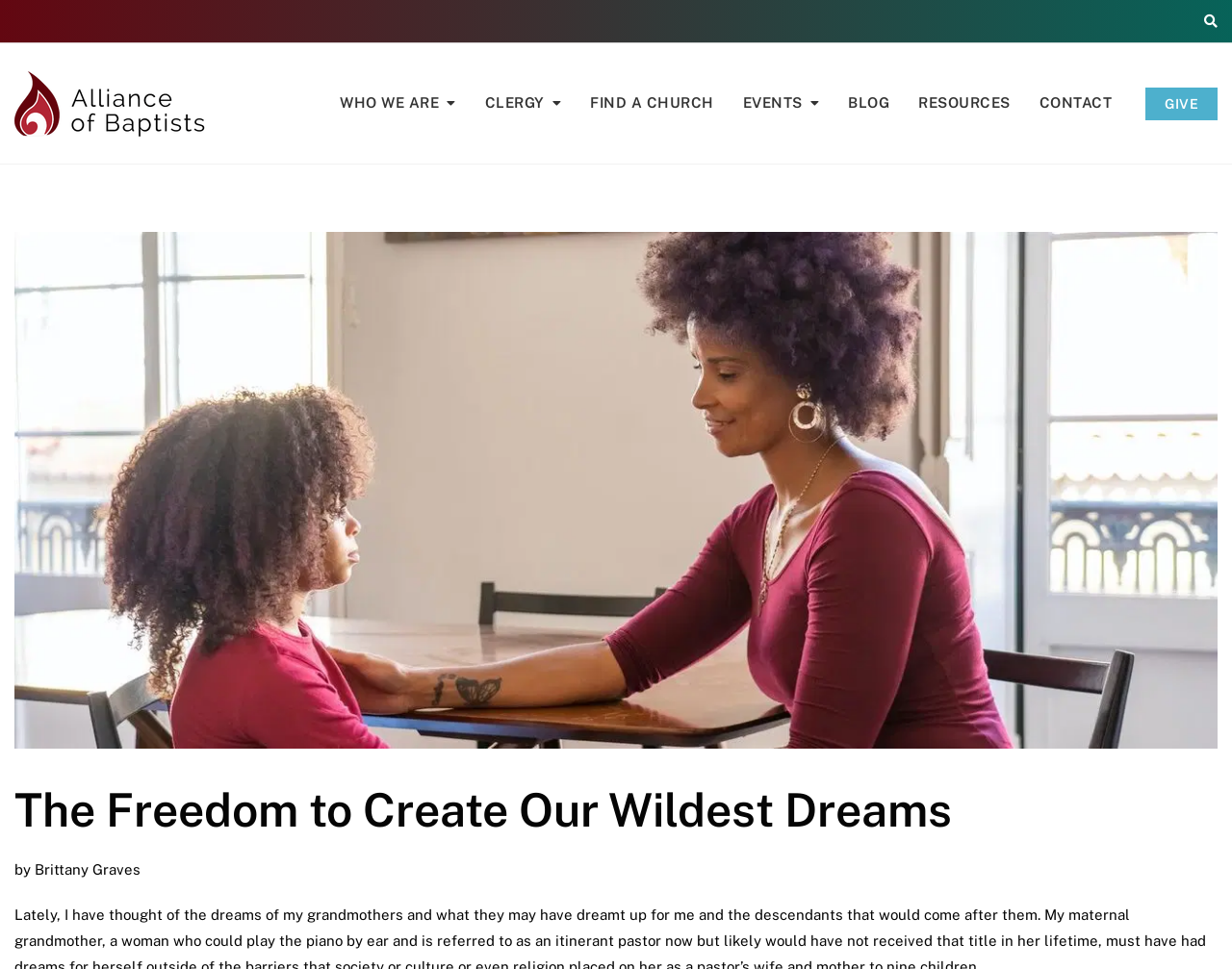Pinpoint the bounding box coordinates of the element to be clicked to execute the instruction: "Click the CONTACT link".

[0.832, 0.079, 0.914, 0.135]